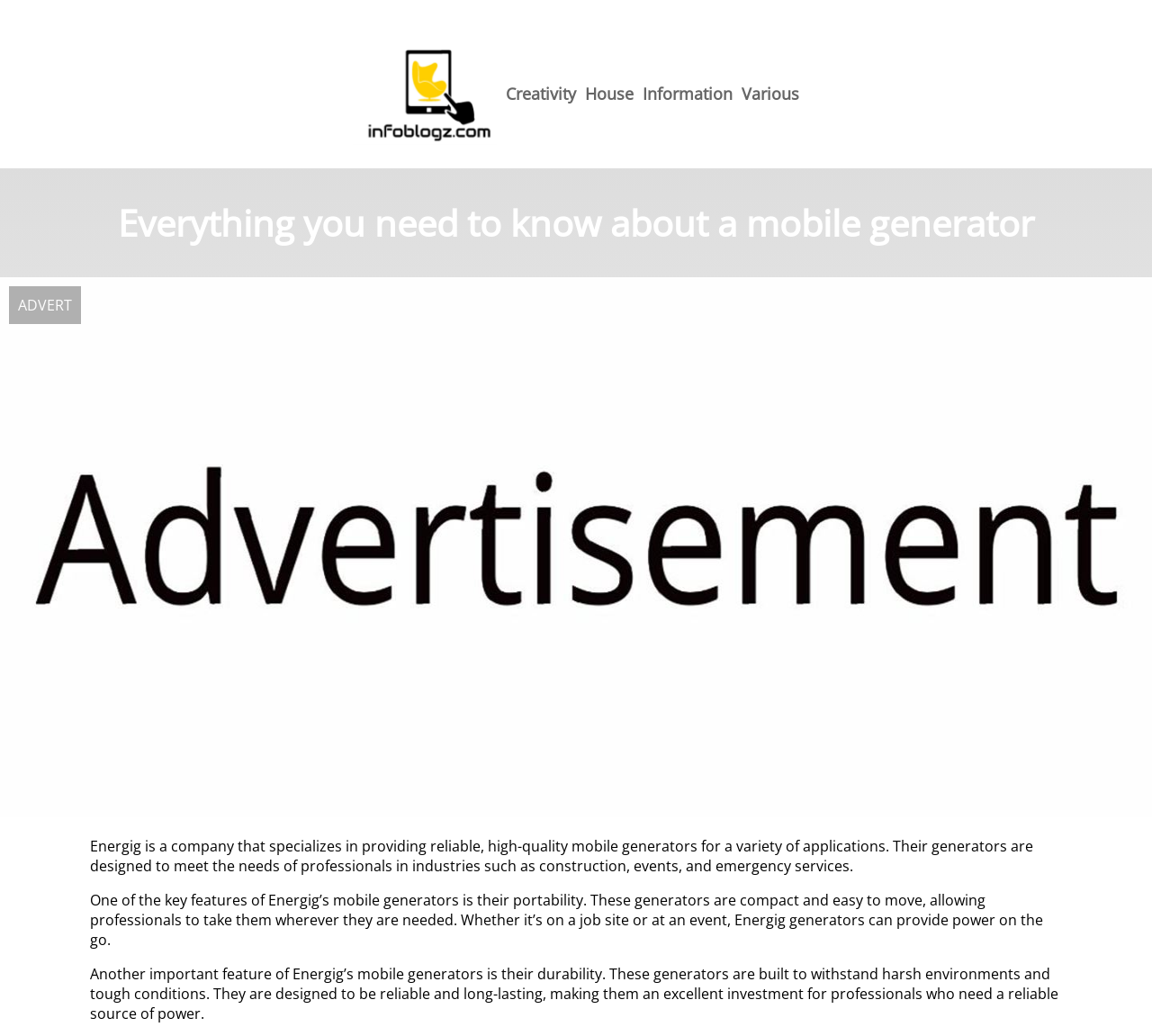What is a key feature of Energig's mobile generators?
Based on the image, give a one-word or short phrase answer.

Portability